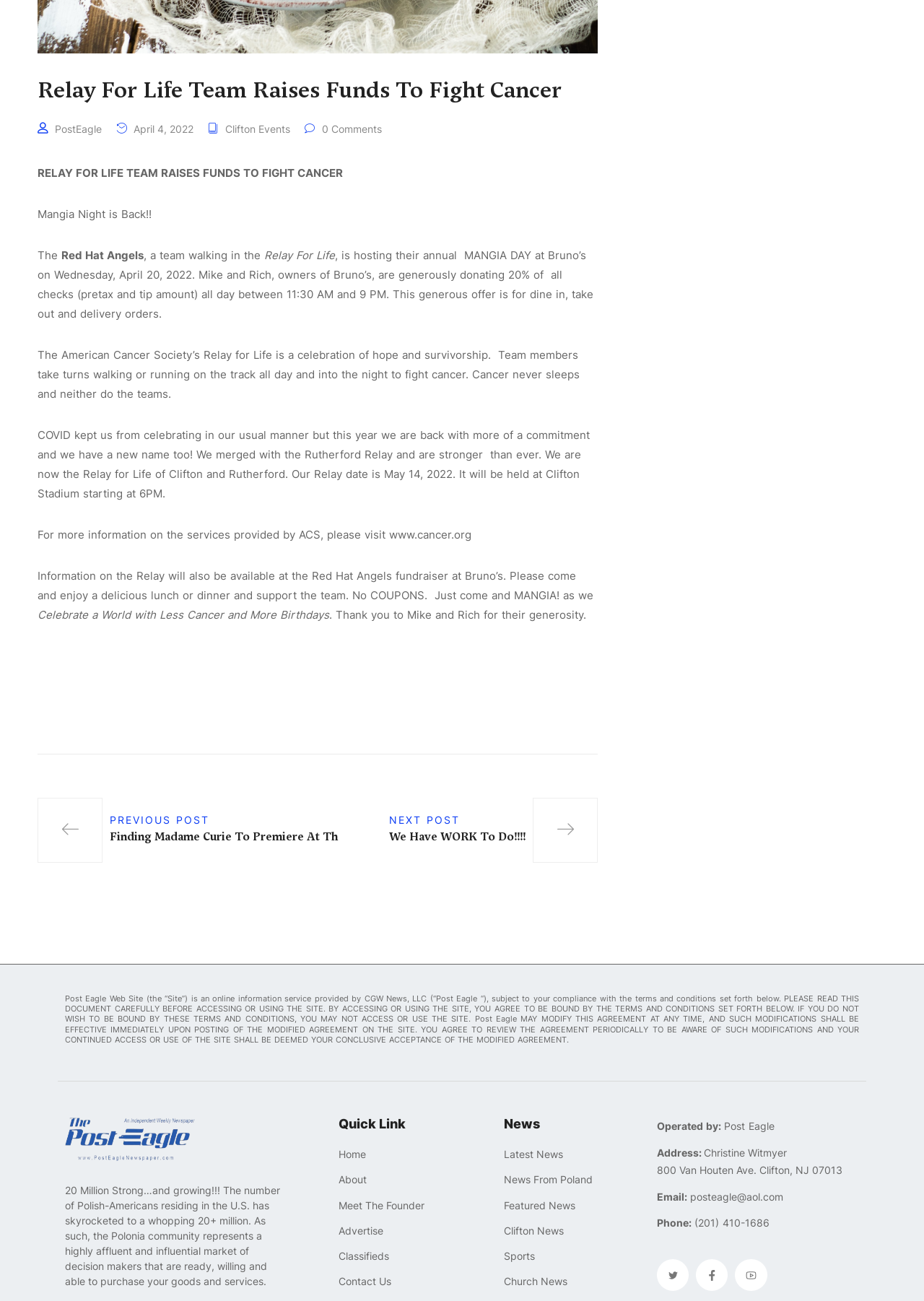Determine the bounding box coordinates for the area that should be clicked to carry out the following instruction: "Check the latest news".

[0.545, 0.88, 0.695, 0.894]